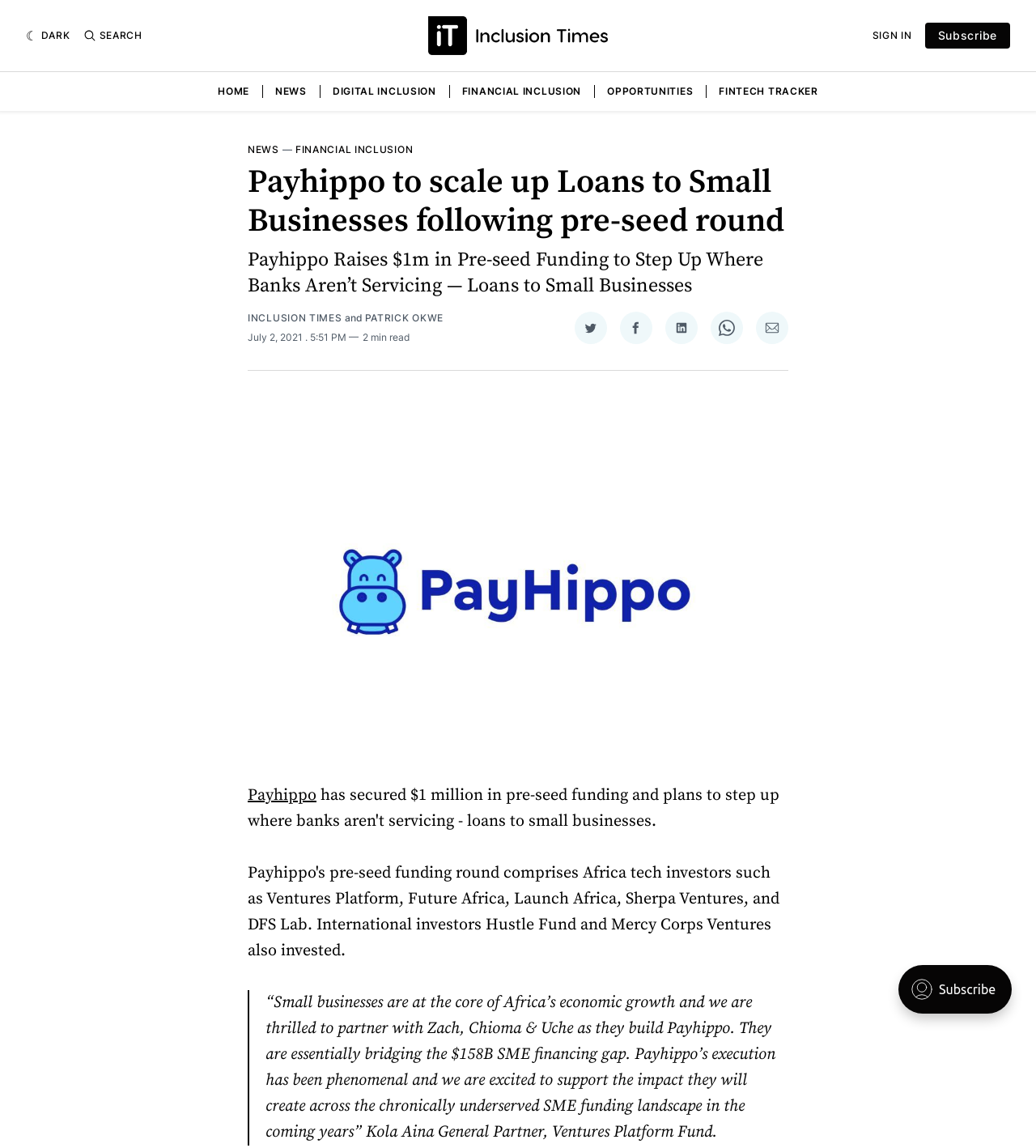Could you determine the bounding box coordinates of the clickable element to complete the instruction: "Go to the home page"? Provide the coordinates as four float numbers between 0 and 1, i.e., [left, top, right, bottom].

[0.21, 0.074, 0.241, 0.085]